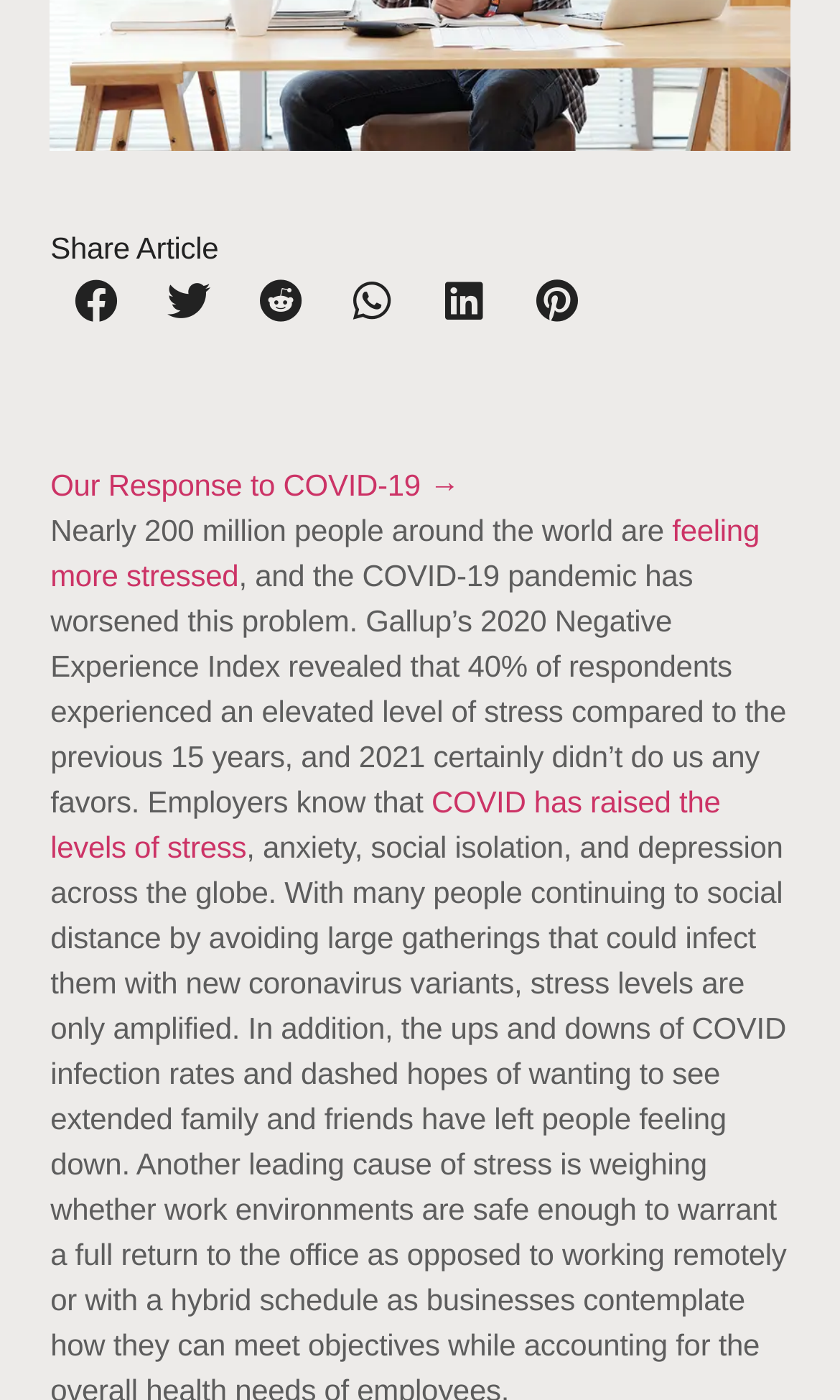Answer this question using a single word or a brief phrase:
What is the purpose of the buttons at the top?

Share article